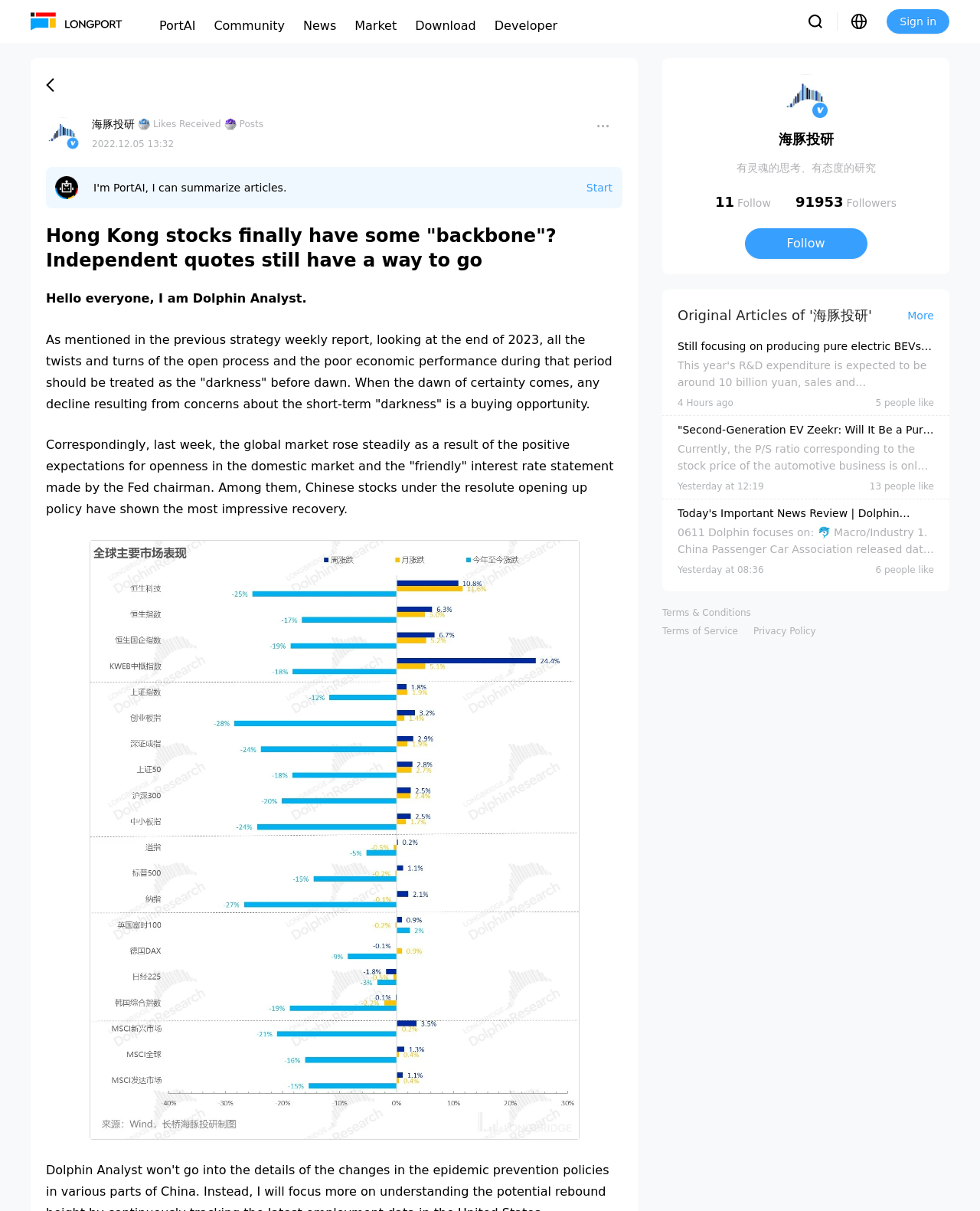Describe every aspect of the webpage comprehensively.

This webpage appears to be a financial news and analysis platform, specifically focused on the Hong Kong stock market. At the top of the page, there is a navigation bar with links to various sections, including "PortAI", "Community", "News", "Market", "Download", and "Developer". 

To the right of the navigation bar, there is a "Sign in" button, accompanied by a logo and a link to "LongPort - 海豚投研" (Dolphin Research). Below this, there is a main content area with a heading that reads "Hong Kong stocks finally have some 'backbone'? Independent quotes still have a way to go". 

The main content area is divided into two sections. The left section contains a series of articles or news posts, each with a heading, a brief summary, and a "Like" count. The articles appear to be related to the Hong Kong stock market and economy, with topics such as electric vehicles and market trends. 

The right section contains a profile or information about "海豚投研" (Dolphin Research), including a brief description, a "Follow" button, and a link to "Original Articles of '海豚投研'". 

At the bottom of the page, there is a footer section with links to "Terms of Service" and "Privacy Policy". There are also several links to other sections of the website, including "Latest Topics", "Other Topics", and "Quote List".